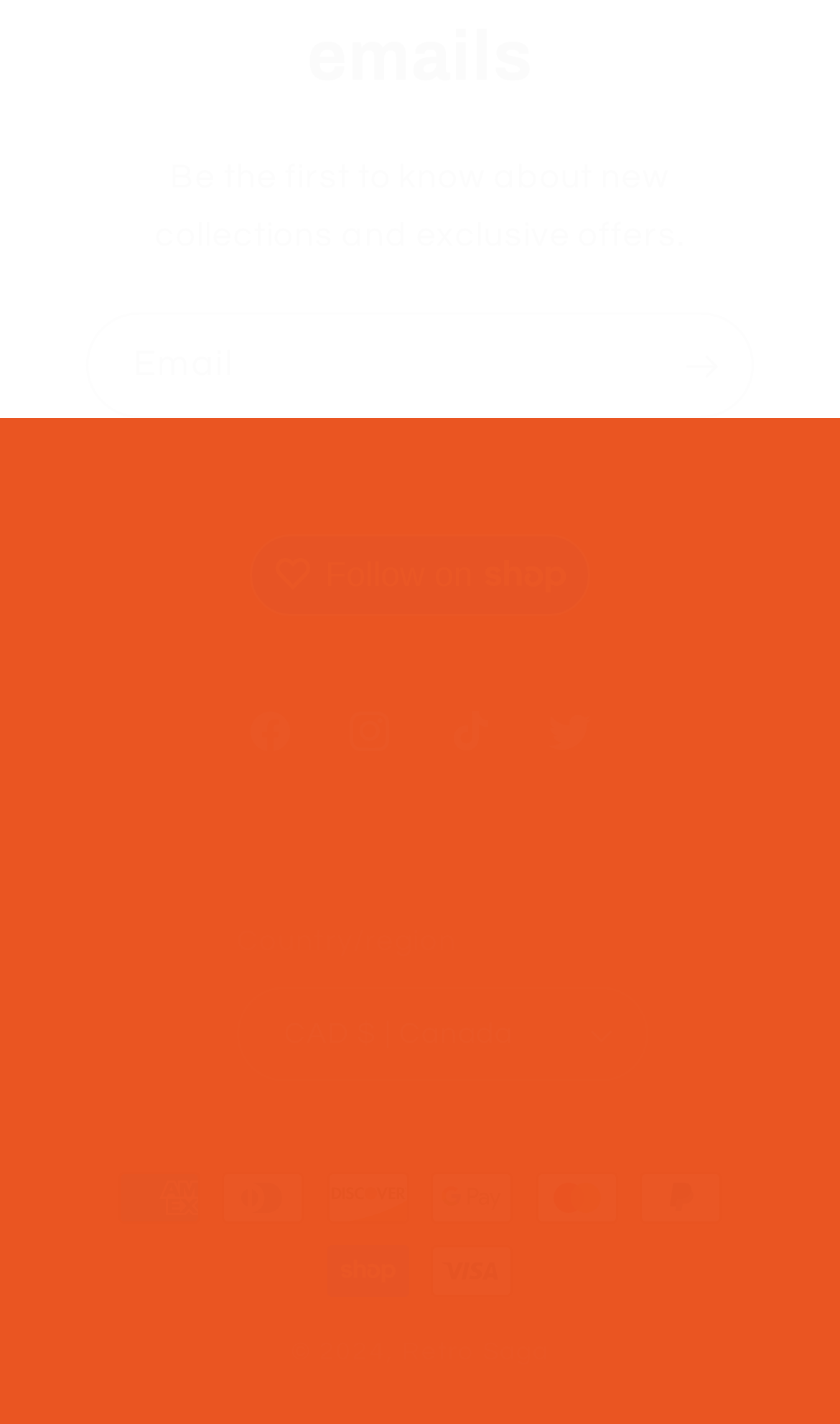Locate the bounding box coordinates of the UI element described by: "Retro Saga". The bounding box coordinates should consist of four float numbers between 0 and 1, i.e., [left, top, right, bottom].

[0.479, 0.941, 0.654, 0.958]